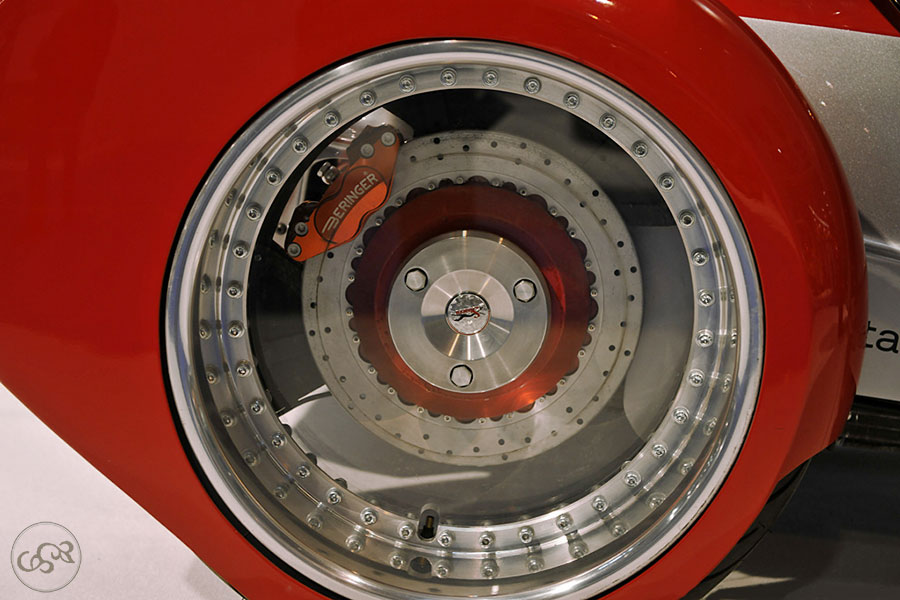Formulate a detailed description of the image content.

The image showcases a detailed view of a transparent polycarbonate wheel, part of the innovative Sbarro Two for 100 vehicle. The wheel's design emphasizes careful aerodynamics, as highlighted by the visible brake components, including a red Beringer caliper. The intricate structure features a polished metallic hub and contrasting red accents, drawing attention to its futuristic aesthetic. This innovative approach mirrors the wheel design seen on the 2008 Pendocar, reflecting Sbarro's commitment to blending performance with unique visual elements. The overall composition highlights both the engineering sophistication and artistic flair characteristic of Sbarro vehicles.